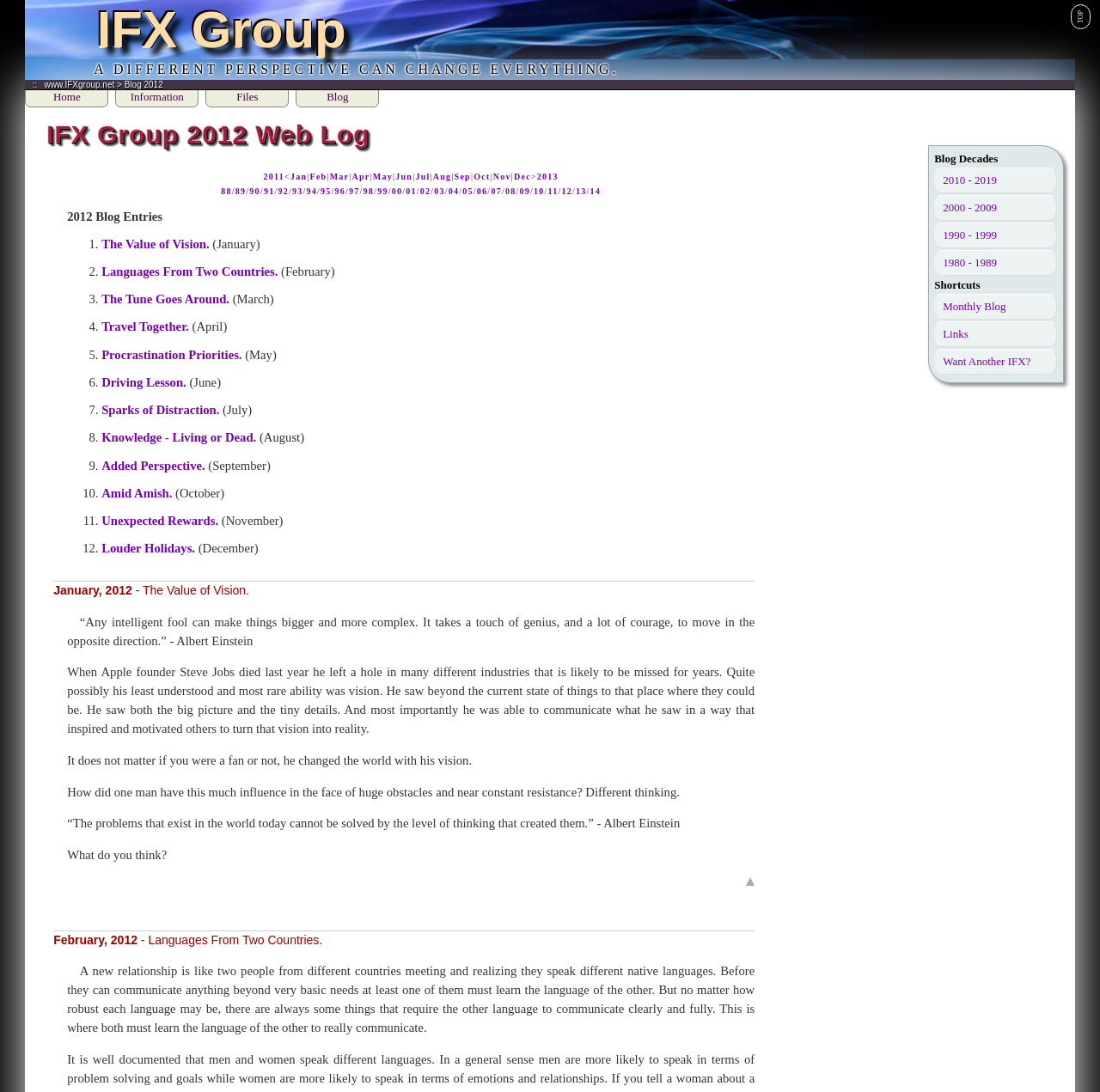Please specify the coordinates of the bounding box for the element that should be clicked to carry out this instruction: "view blog entries of 2010 - 2019". The coordinates must be four float numbers between 0 and 1, formatted as [left, top, right, bottom].

[0.849, 0.153, 0.961, 0.177]